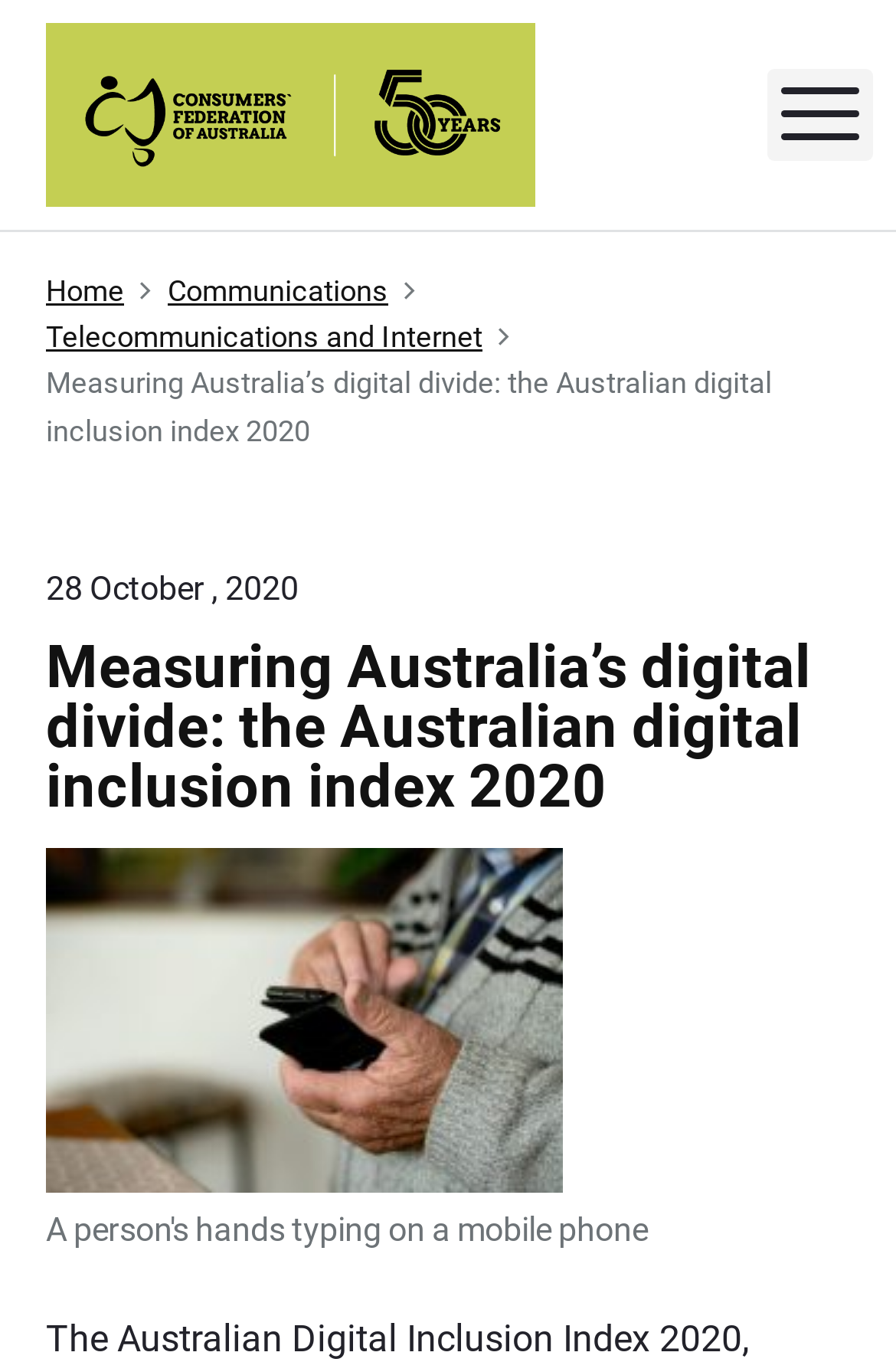Predict the bounding box coordinates of the UI element that matches this description: "Telecommunications and Internet". The coordinates should be in the format [left, top, right, bottom] with each value between 0 and 1.

[0.051, 0.232, 0.538, 0.266]